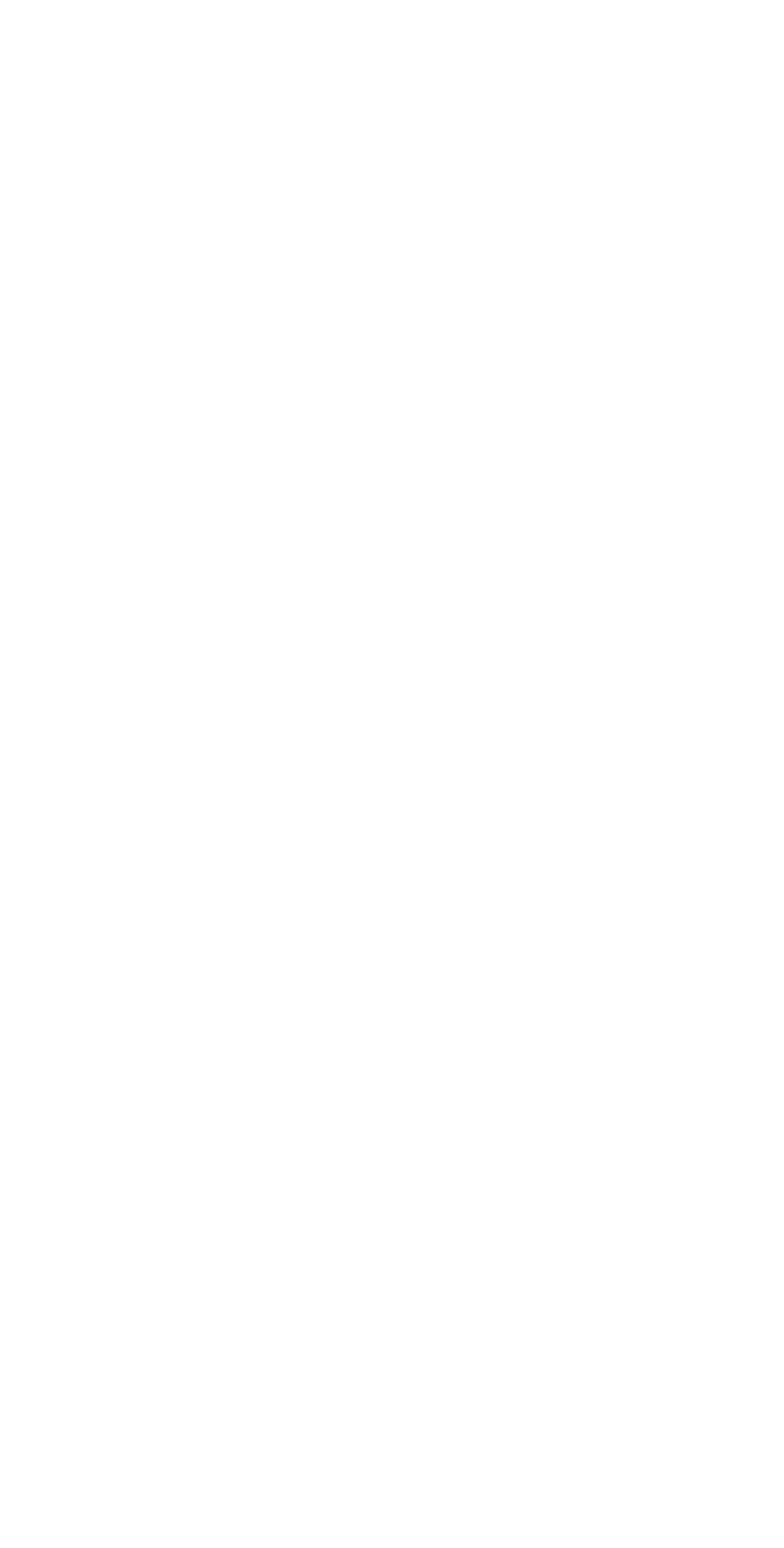Find the bounding box of the web element that fits this description: "WordPress".

[0.737, 0.934, 0.938, 0.957]